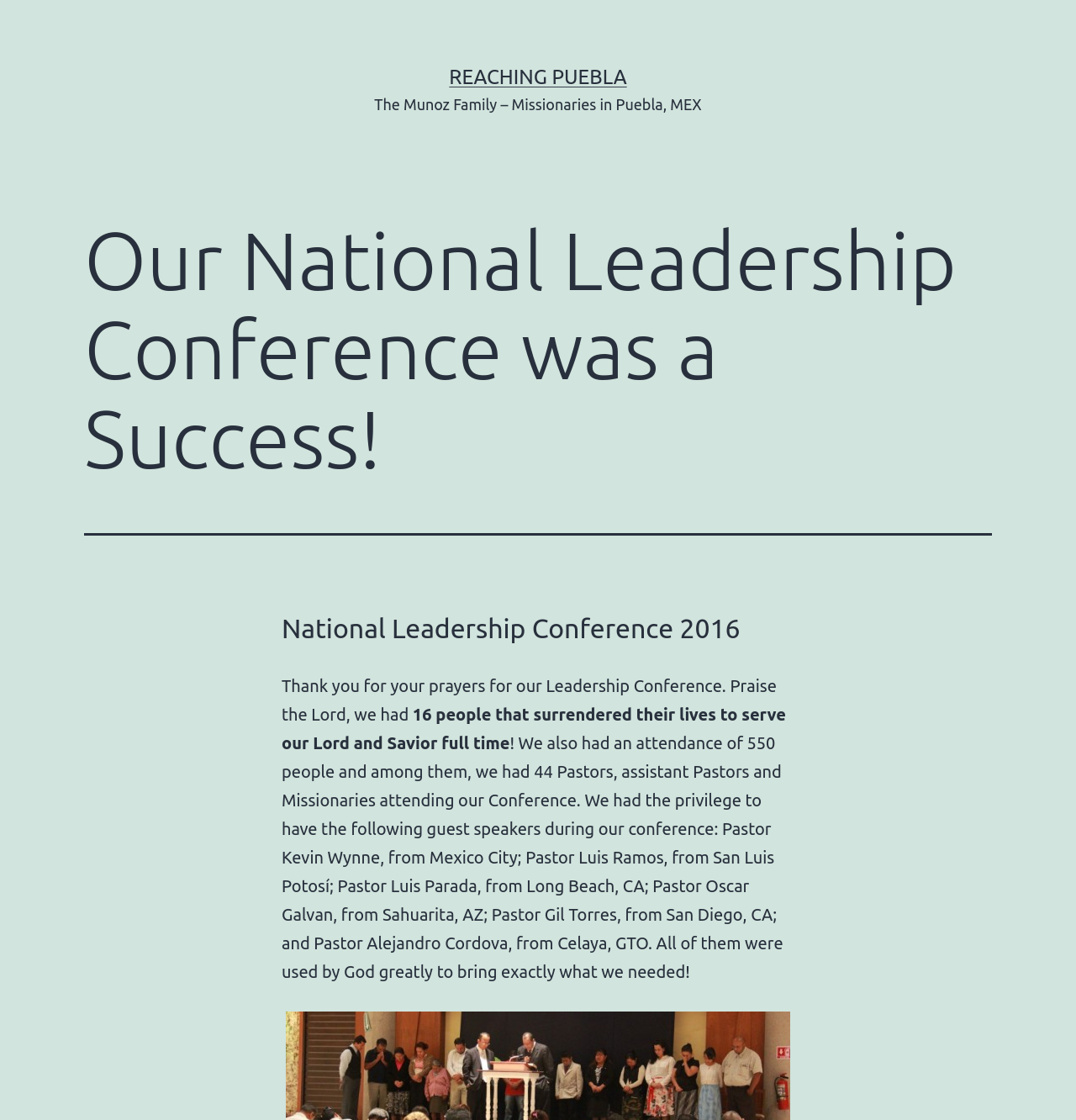Refer to the image and provide an in-depth answer to the question: 
What is the name of the missionaries' family?

I found the answer by looking at the StaticText element with the text 'The Munoz Family – Missionaries in Puebla, MEX' which is a direct child of the Root Element.